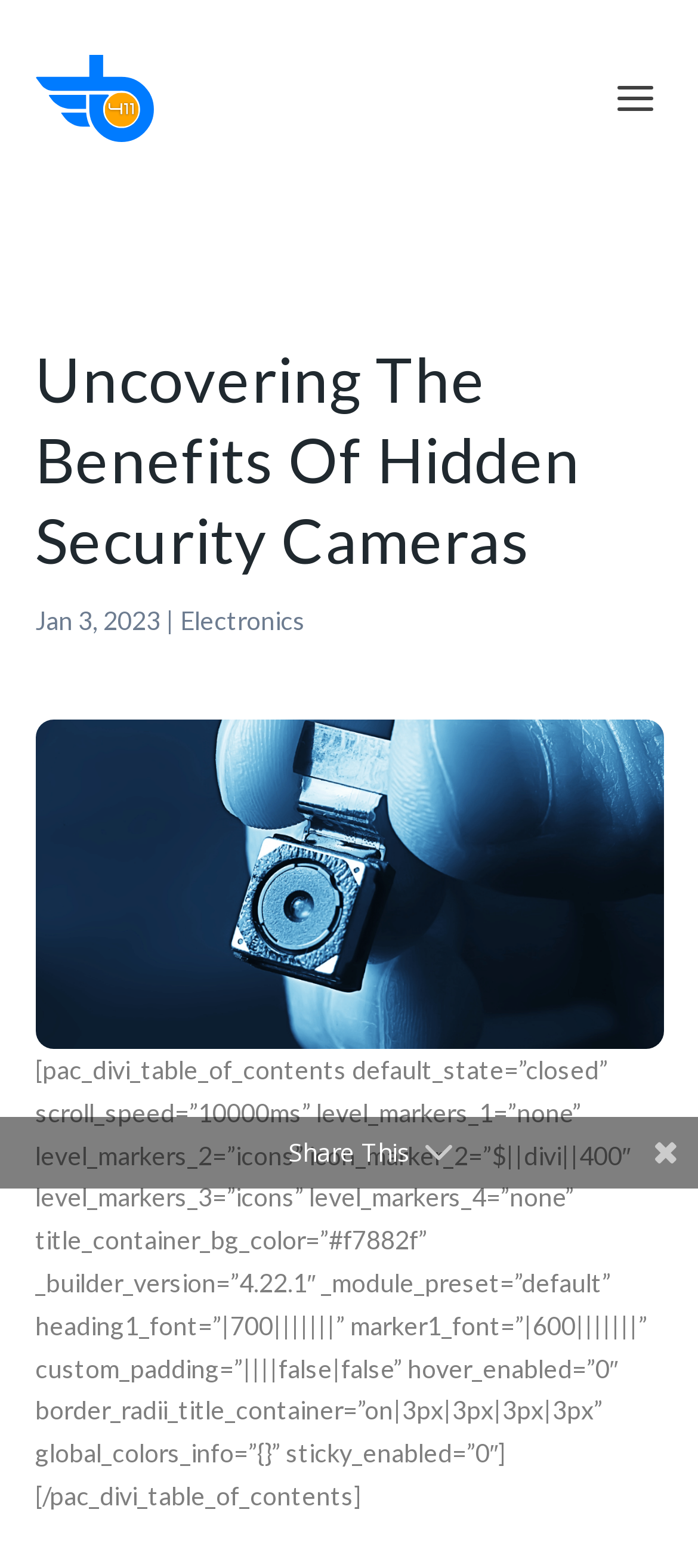Write a detailed summary of the webpage, including text, images, and layout.

The webpage is about hidden security cameras, with a focus on their benefits and top picks. At the top left of the page, there is a link to "Best 411" accompanied by an image with the same name. Below this, a prominent heading reads "Uncovering The Benefits Of Hidden Security Cameras". 

To the right of the heading, there is a date "Jan 3, 2023", followed by a vertical line and a link to "Electronics". A large image of a "Hidden Security Camera" takes up a significant portion of the page, spanning from the top to the middle. 

At the bottom of the page, there is a table of contents section with a yellow background, which appears to be closed by default. Above this section, a "Share This" button is positioned. Overall, the page has a clean layout with a clear hierarchy of elements, making it easy to navigate and find relevant information about hidden security cameras.